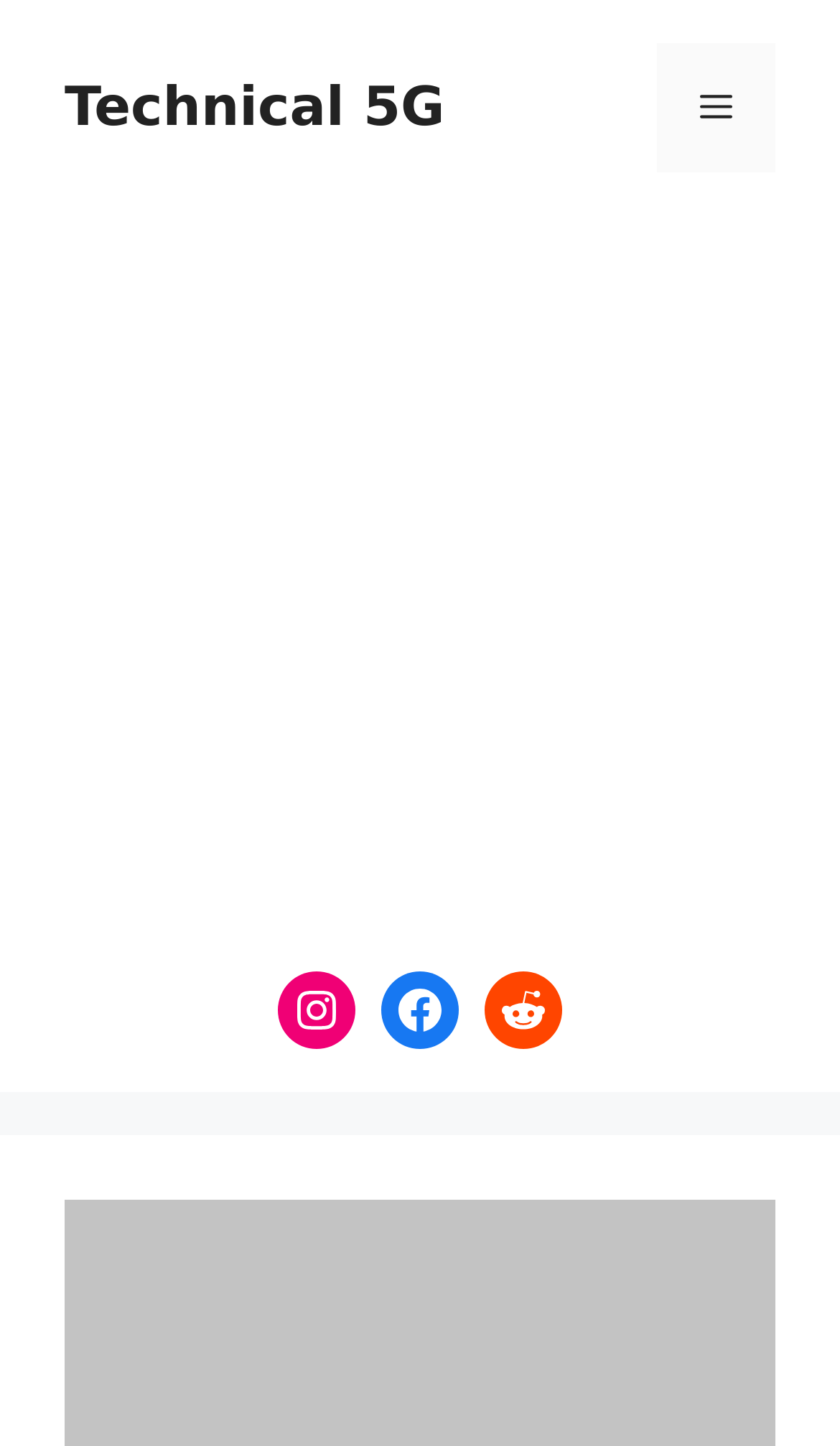What is the position of the navigation button?
Based on the image, provide a one-word or brief-phrase response.

Top right